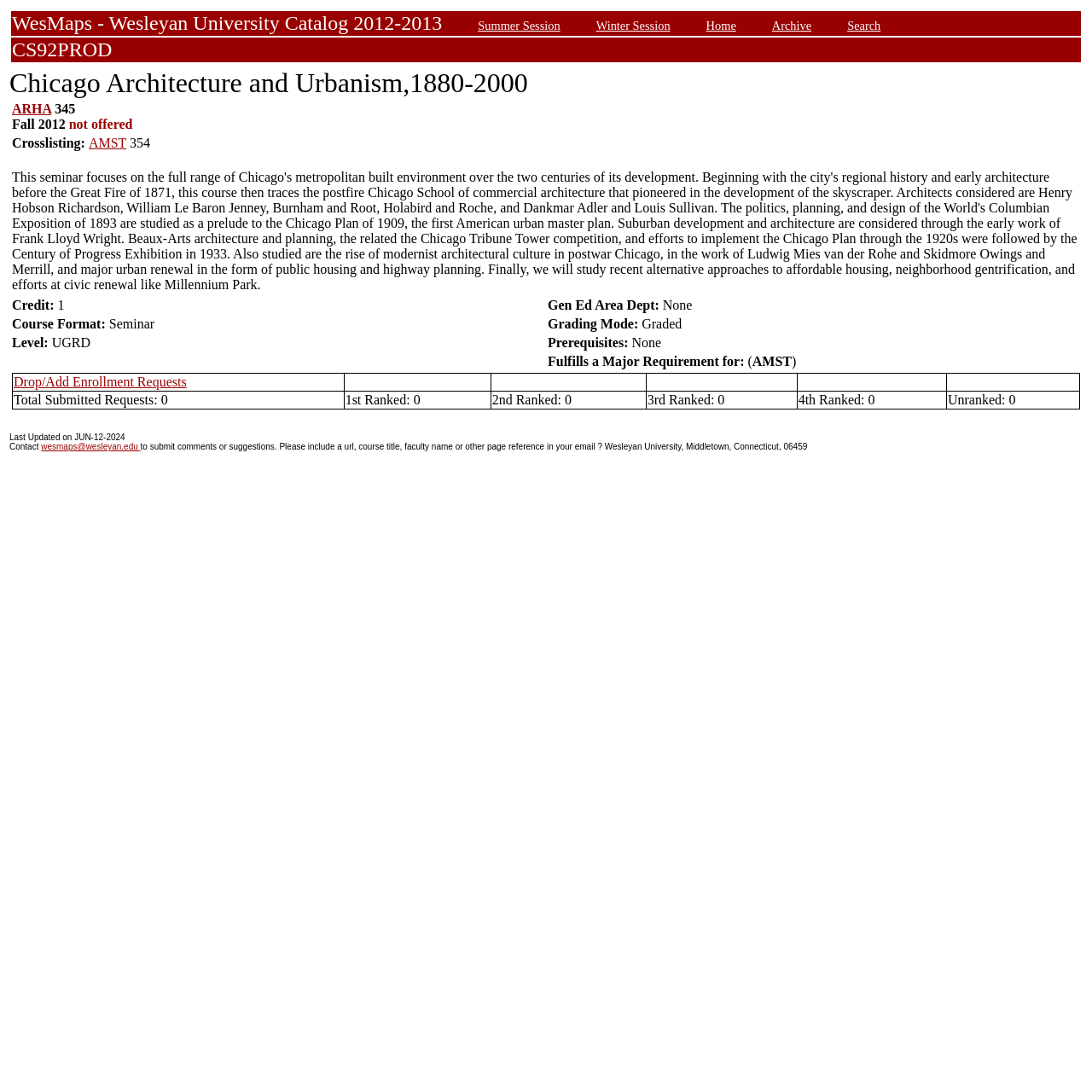From the screenshot, find the bounding box of the UI element matching this description: "Winter Session". Supply the bounding box coordinates in the form [left, top, right, bottom], each a float between 0 and 1.

[0.546, 0.017, 0.614, 0.03]